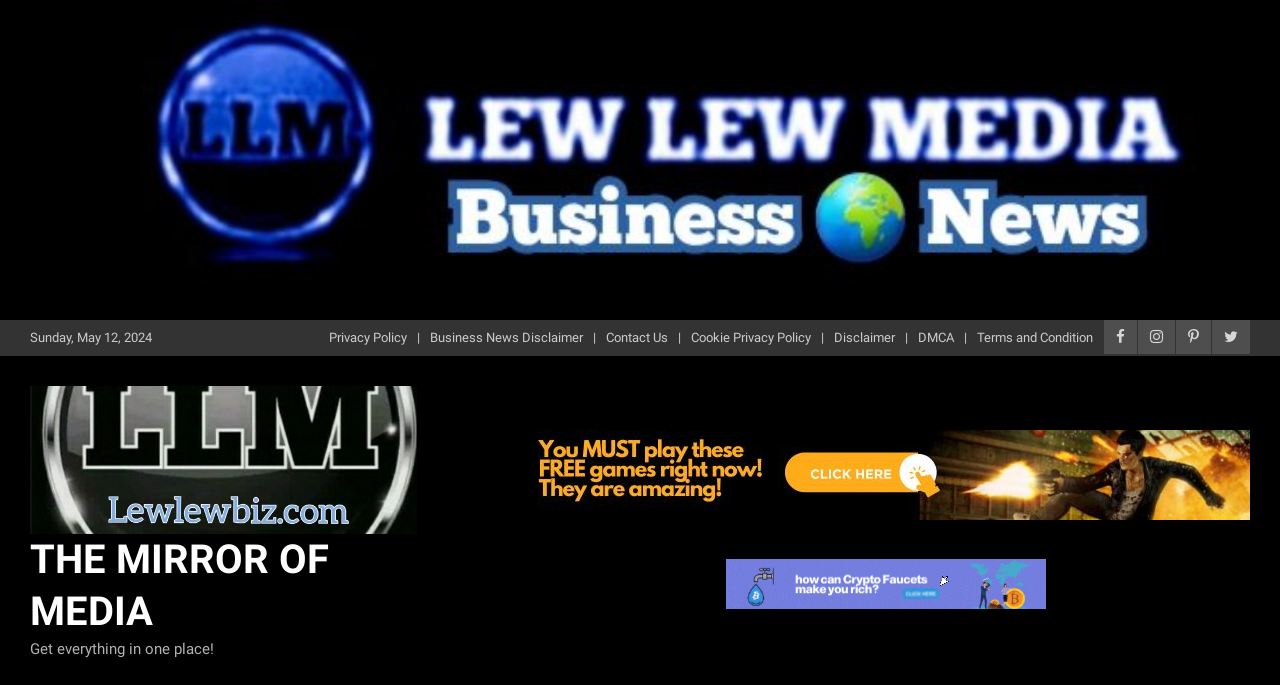Find the bounding box coordinates of the clickable region needed to perform the following instruction: "Click the 'THE MIRROR OF MEDIA' logo". The coordinates should be provided as four float numbers between 0 and 1, i.e., [left, top, right, bottom].

[0.023, 0.563, 0.326, 0.78]